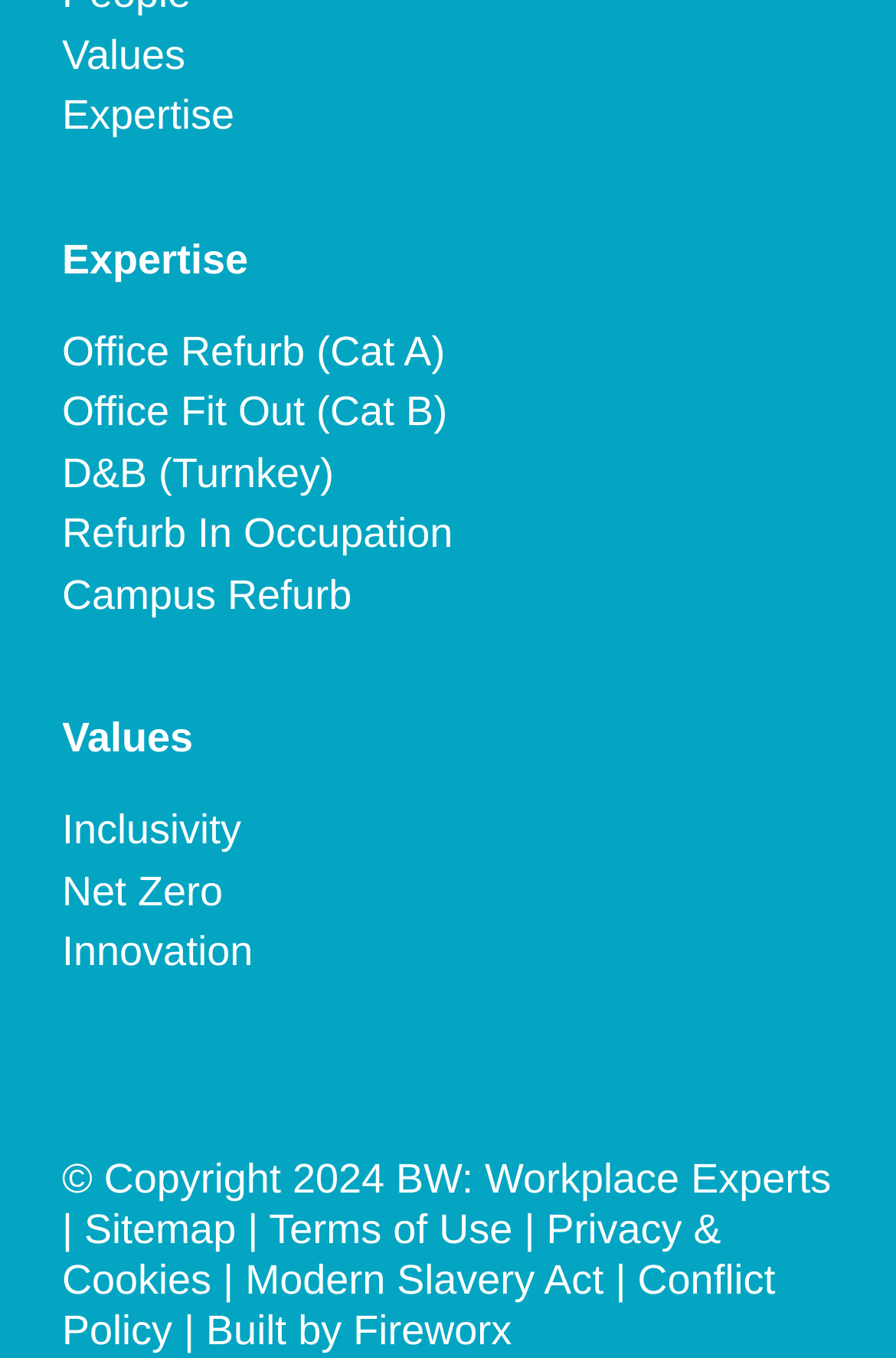What is the first link on the webpage?
Provide a concise answer using a single word or phrase based on the image.

Values